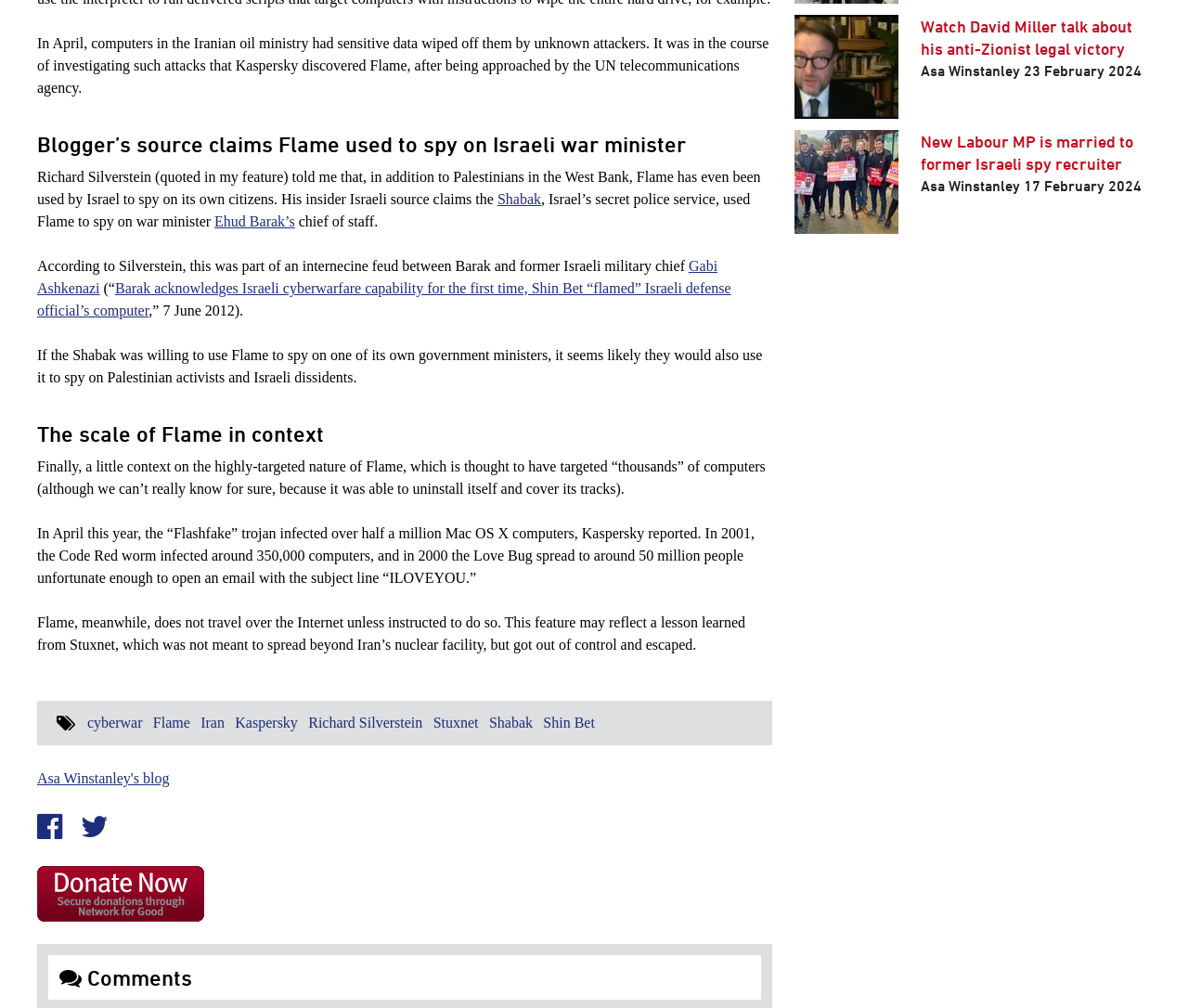Who is the author of the article?
Carefully analyze the image and provide a thorough answer to the question.

I found the author's name, Asa Winstanley, mentioned at the bottom of the article, along with the date of publication.